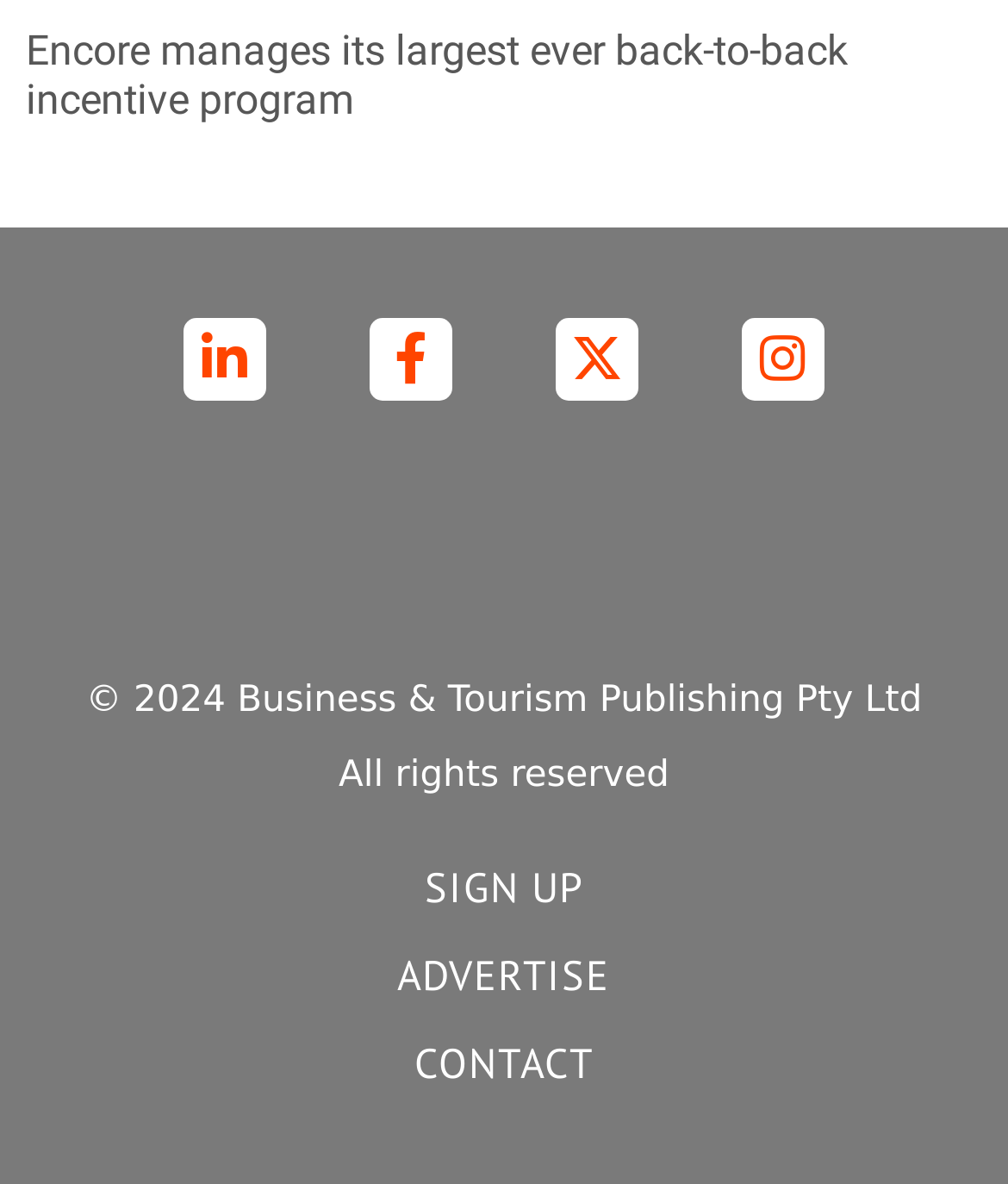Please identify the bounding box coordinates of the region to click in order to complete the given instruction: "Contact the website". The coordinates should be four float numbers between 0 and 1, i.e., [left, top, right, bottom].

[0.077, 0.872, 0.923, 0.924]